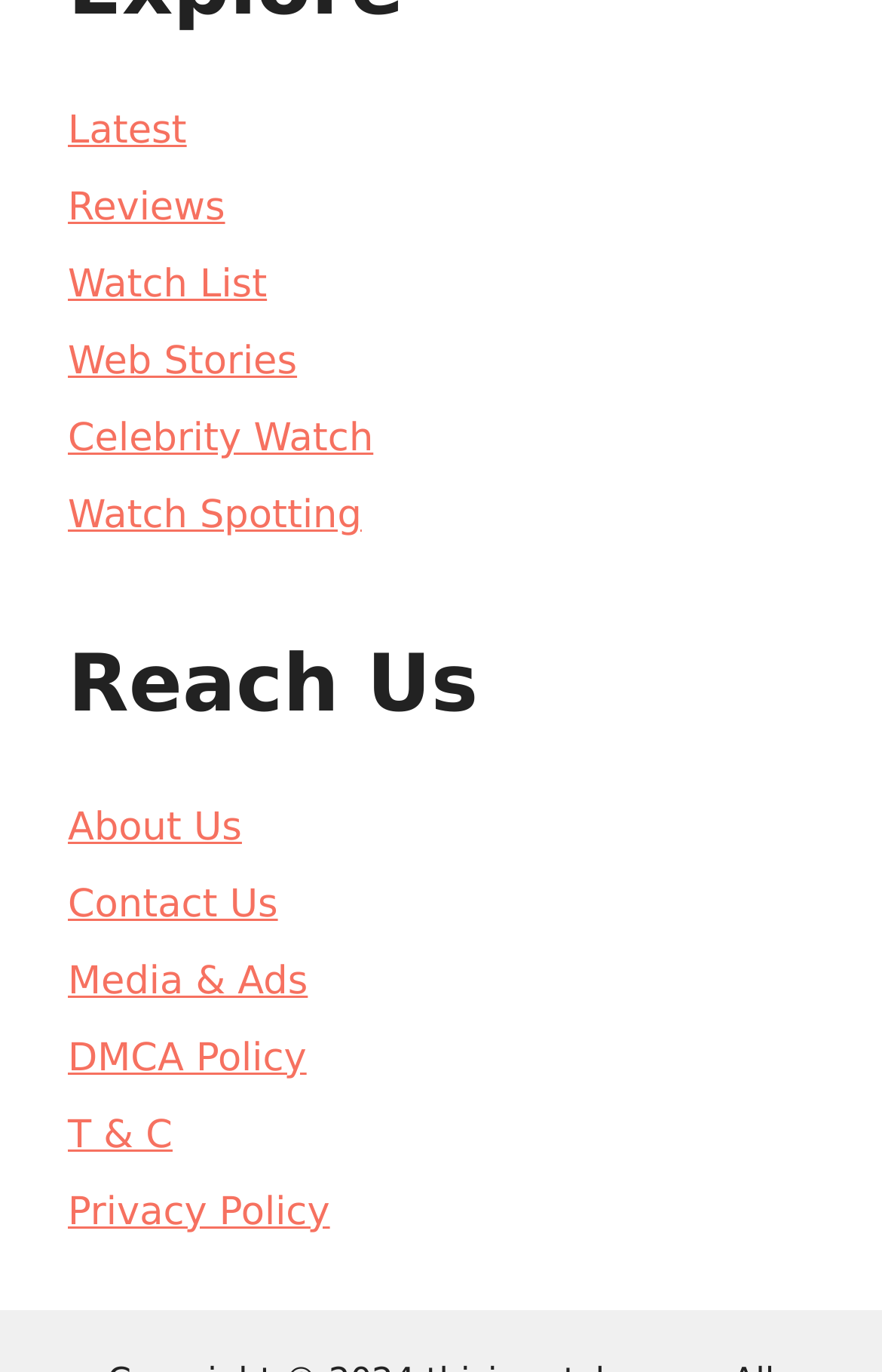From the webpage screenshot, predict the bounding box coordinates (top-left x, top-left y, bottom-right x, bottom-right y) for the UI element described here: Media & Ads

[0.077, 0.699, 0.349, 0.732]